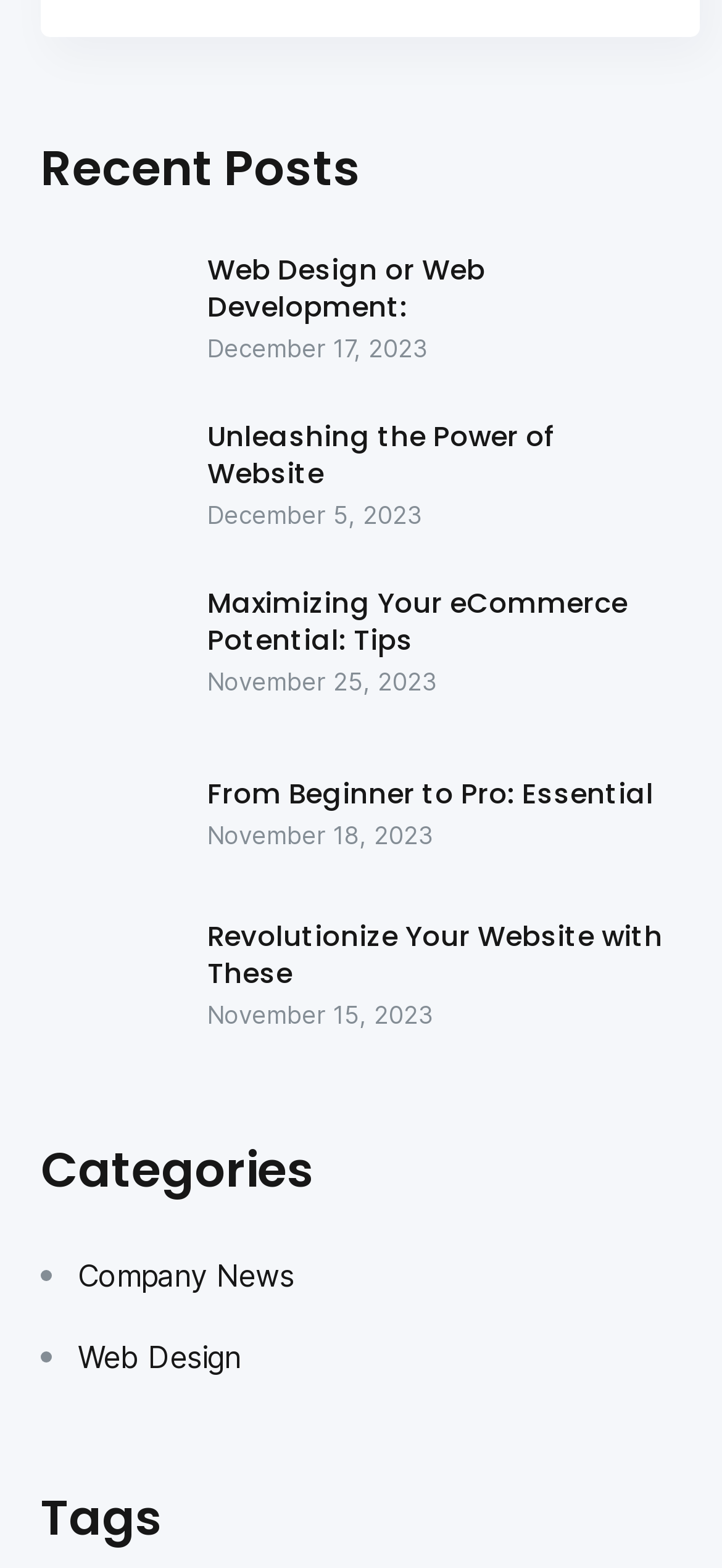Locate the bounding box of the UI element described in the following text: "Unleashing the Power of Website".

[0.287, 0.267, 0.918, 0.315]